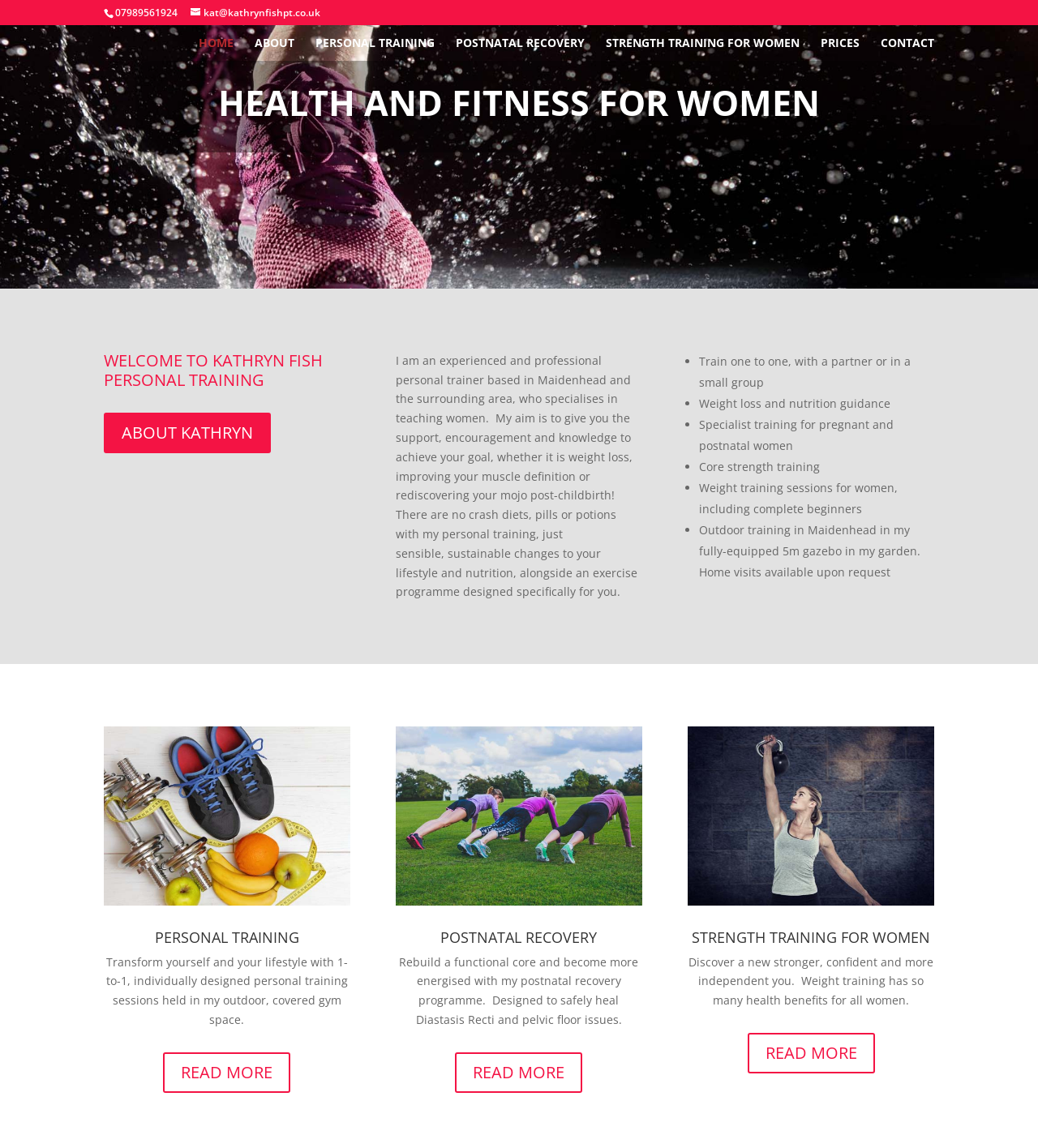Locate the bounding box coordinates of the element that should be clicked to fulfill the instruction: "Call the personal trainer at 07989561924".

[0.111, 0.005, 0.171, 0.017]